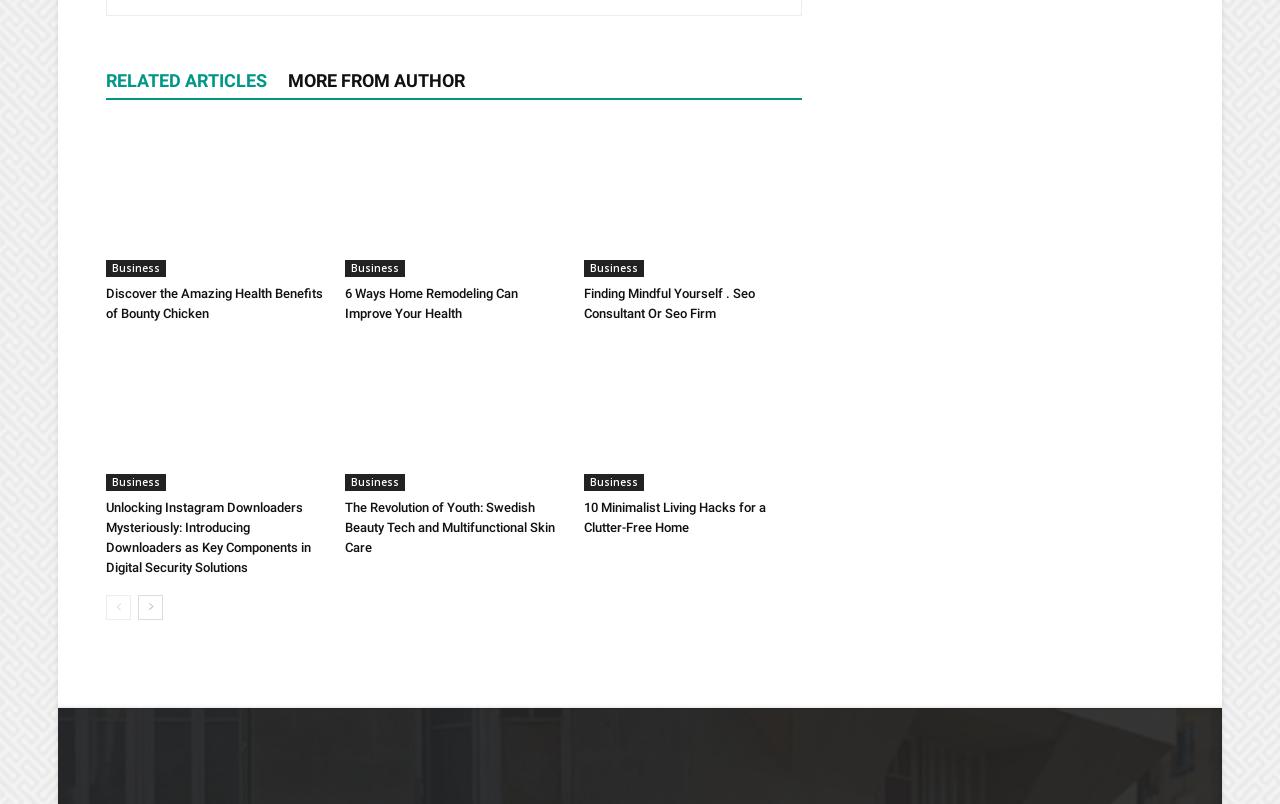Please determine the bounding box coordinates for the UI element described as: "Business".

[0.27, 0.59, 0.316, 0.611]